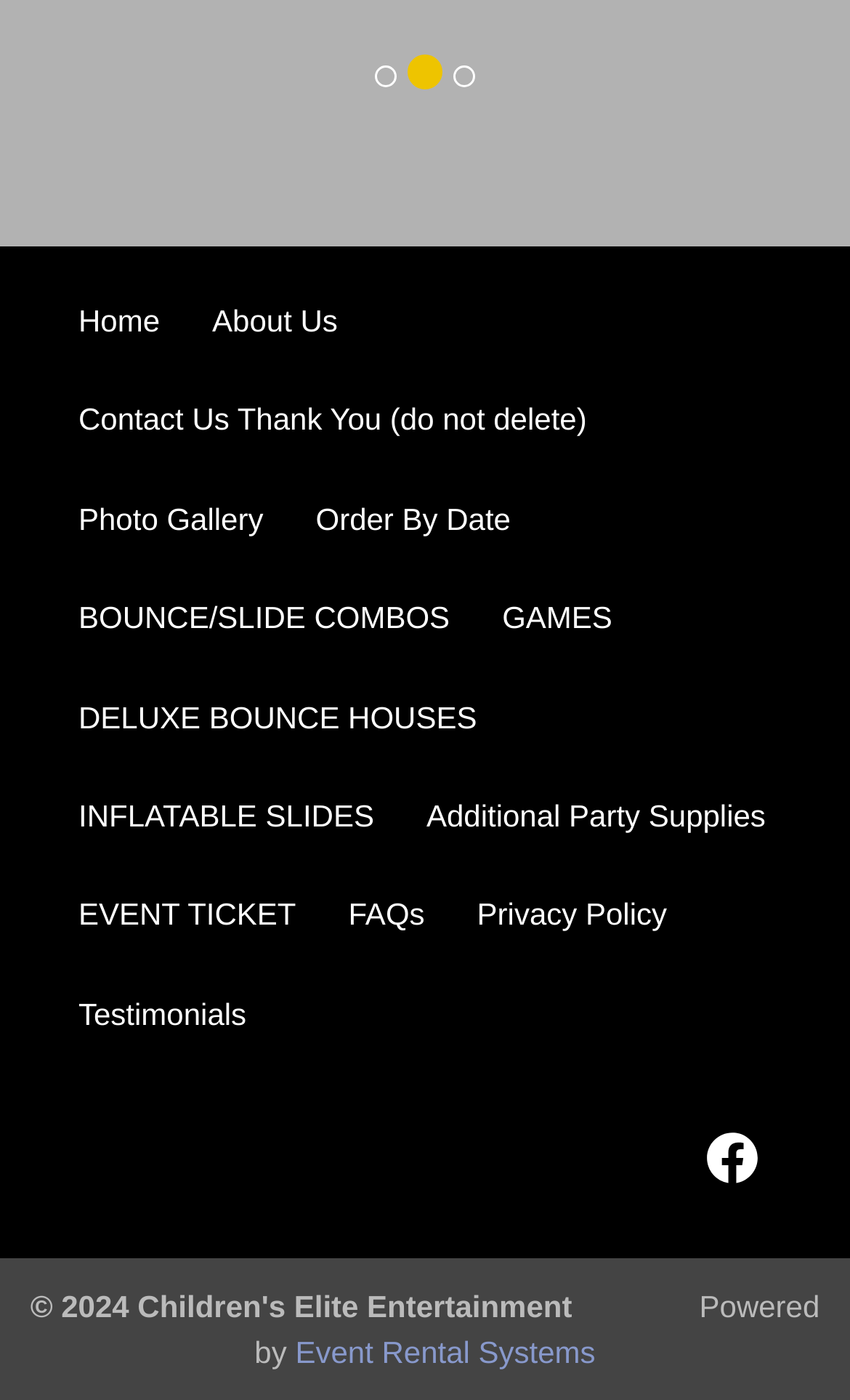What is the last link in the navigation menu?
Using the image as a reference, give an elaborate response to the question.

I looked at the navigation menu and found that the last link is 'Testimonials', which is located at the bottom of the menu.